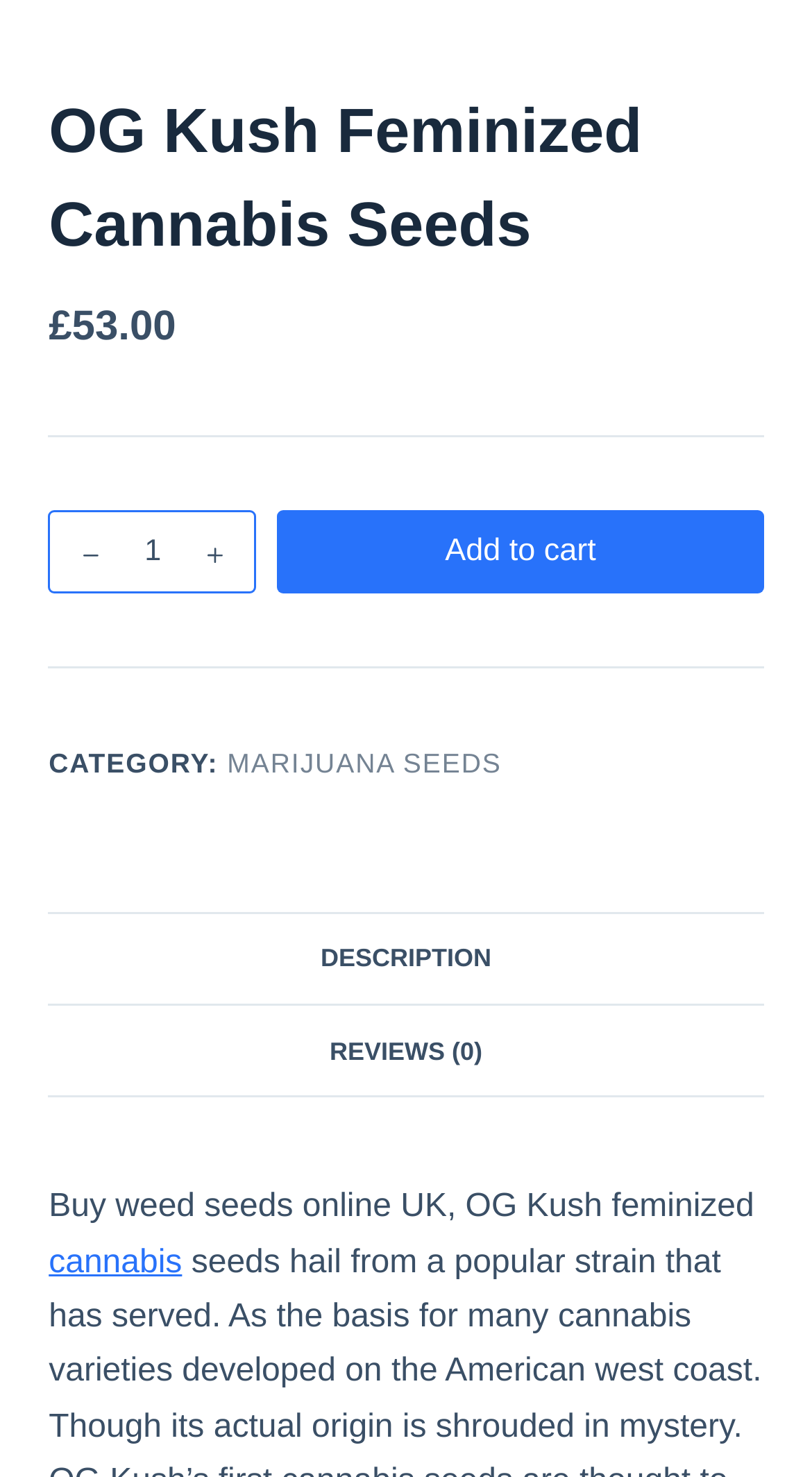Use a single word or phrase to respond to the question:
What is the minimum quantity of OG Kush Feminized Cannabis Seeds that can be purchased?

1